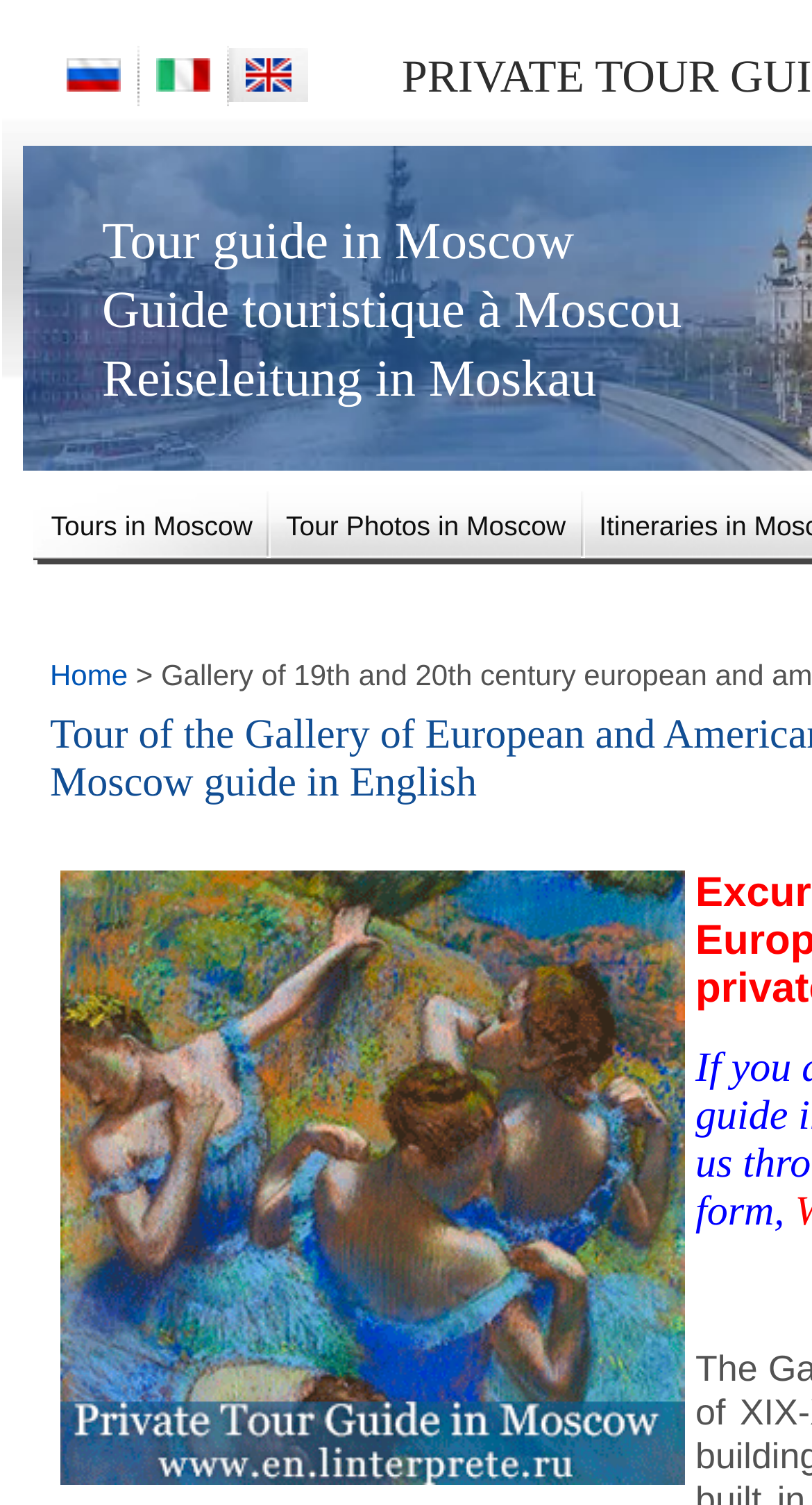How many links are there on the webpage?
Please answer the question with a detailed and comprehensive explanation.

There are 9 links on the webpage, including 'Tours in Moscow', 'Tour Photos in Moscow', '5 Tsar Cannon and The Tsar Bell in Moscow Kremlin', and others, which can be identified by their bounding box coordinates and OCR text.